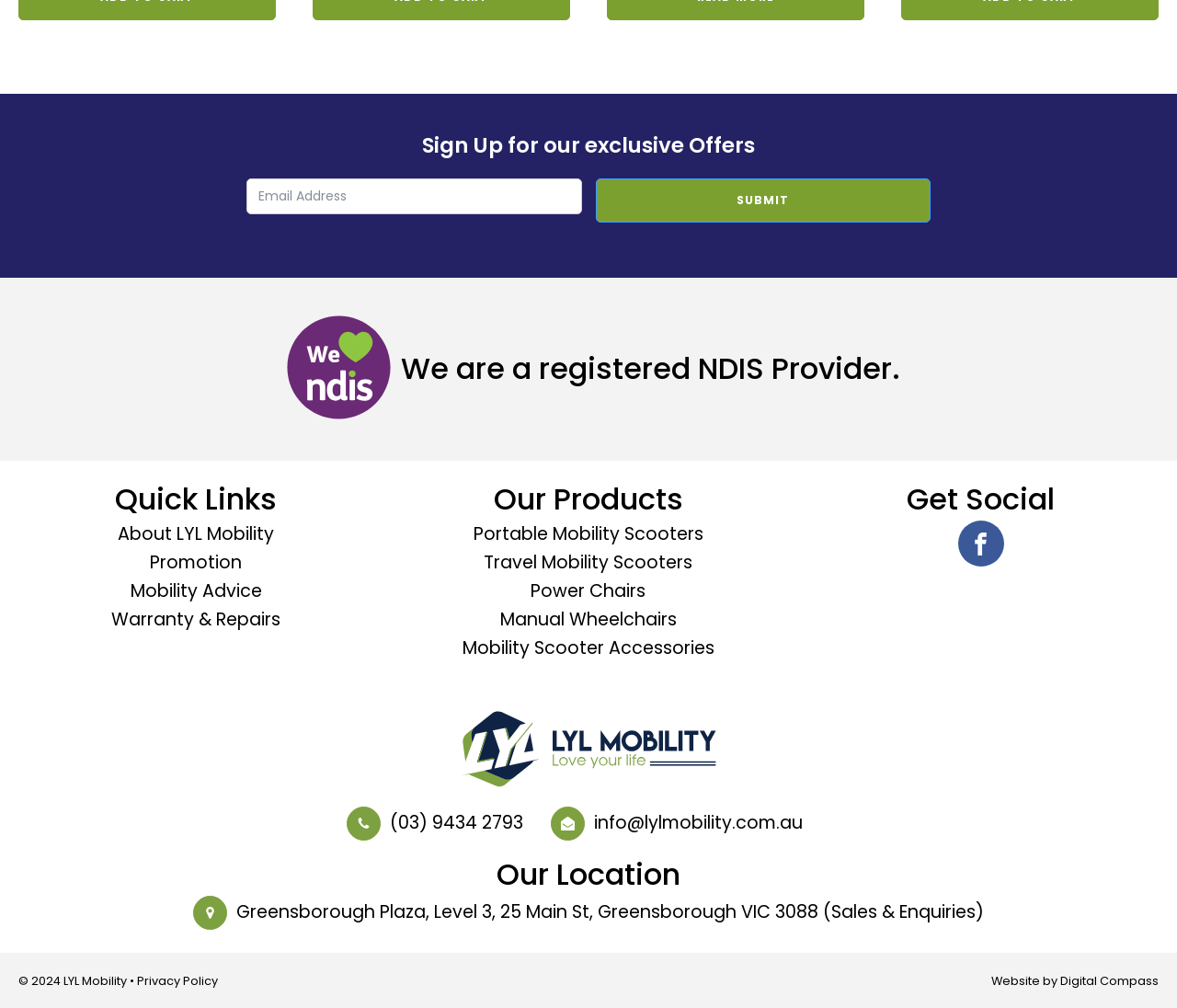Identify the bounding box coordinates for the UI element described as follows: "Add to cart". Ensure the coordinates are four float numbers between 0 and 1, formatted as [left, top, right, bottom].

[0.016, 0.593, 0.234, 0.637]